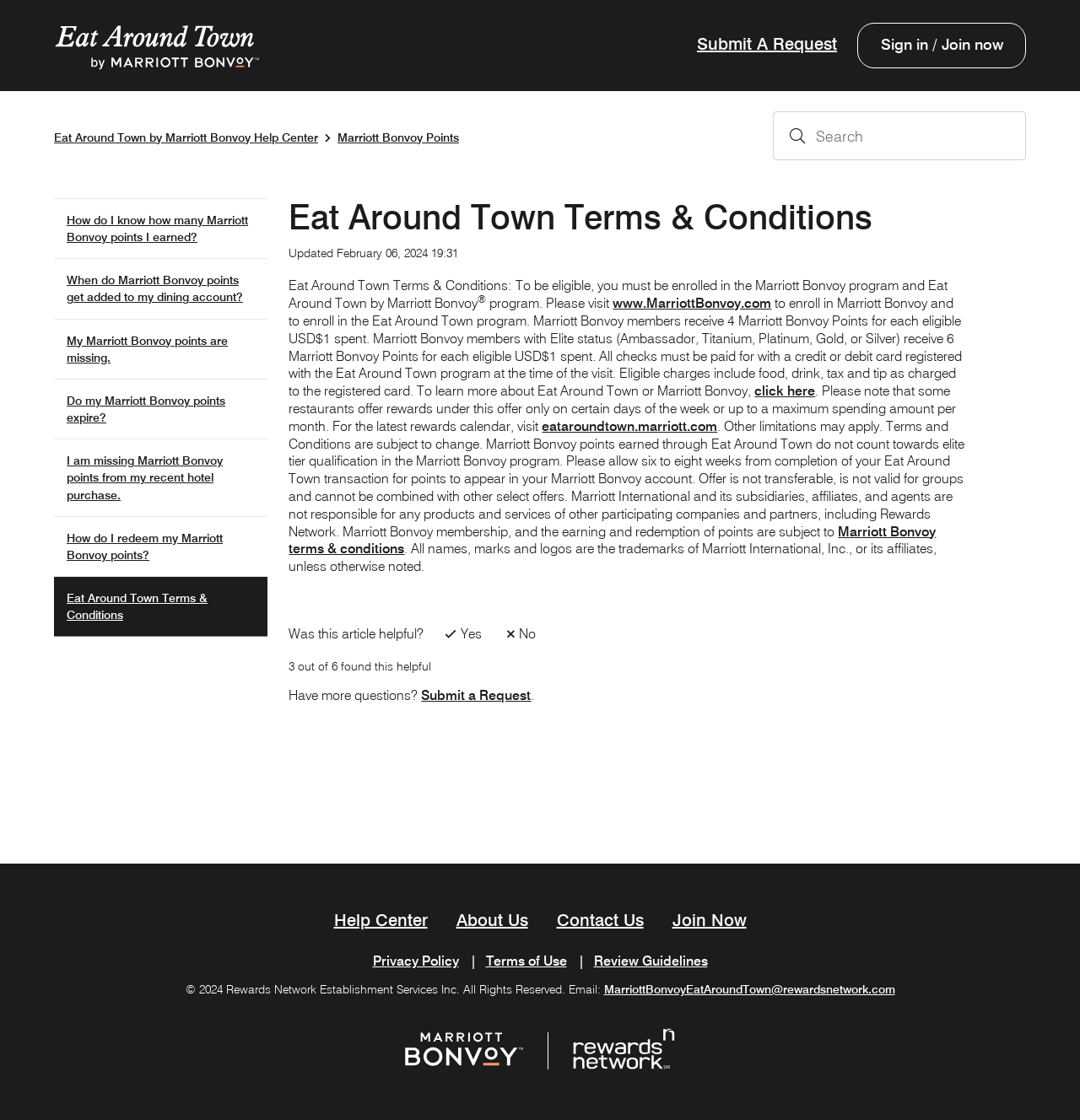Use a single word or phrase to answer the question:
What is the purpose of the 'Submit a Request' link?

to ask for help